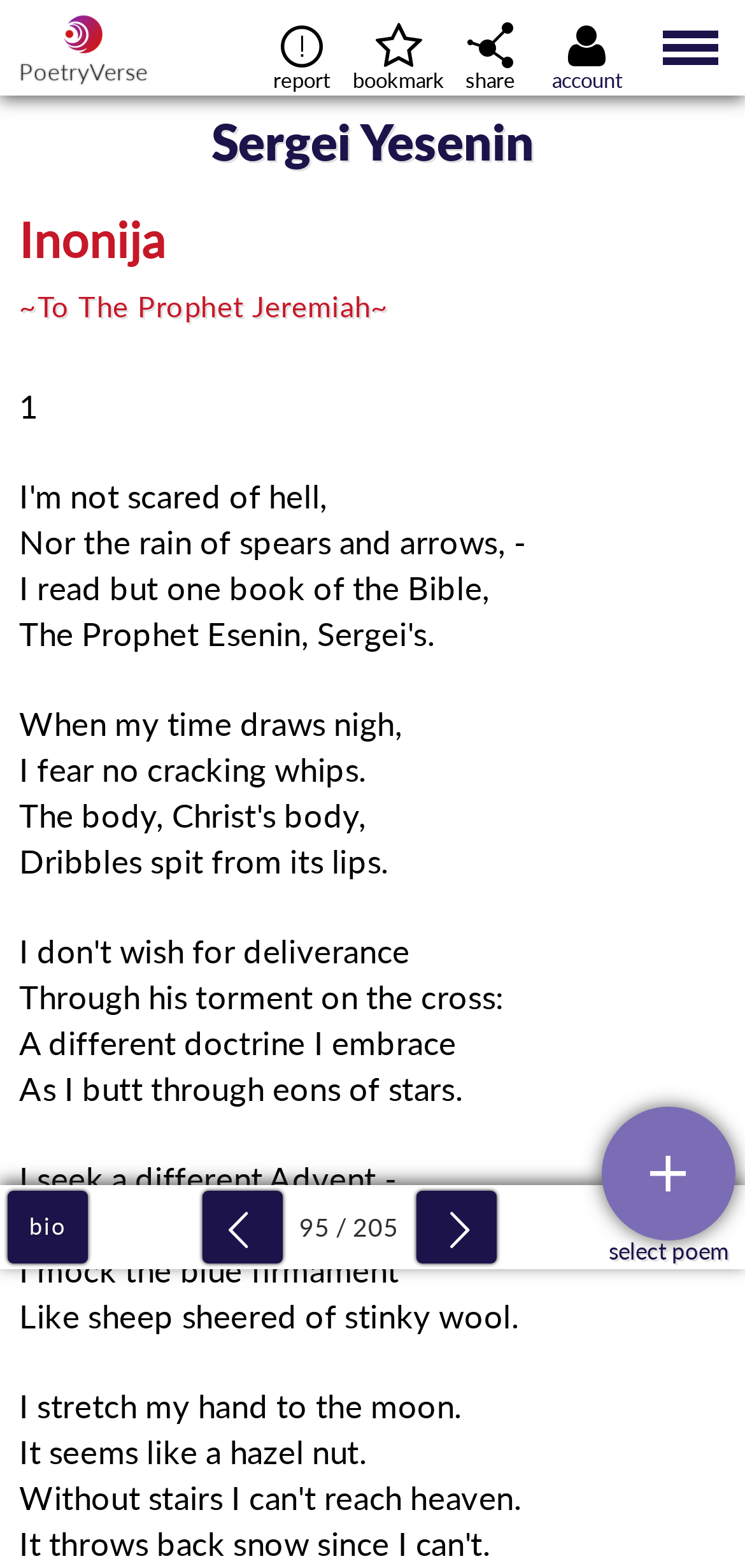Please mark the clickable region by giving the bounding box coordinates needed to complete this instruction: "view Sergei Yesenin's bio".

[0.01, 0.759, 0.118, 0.806]